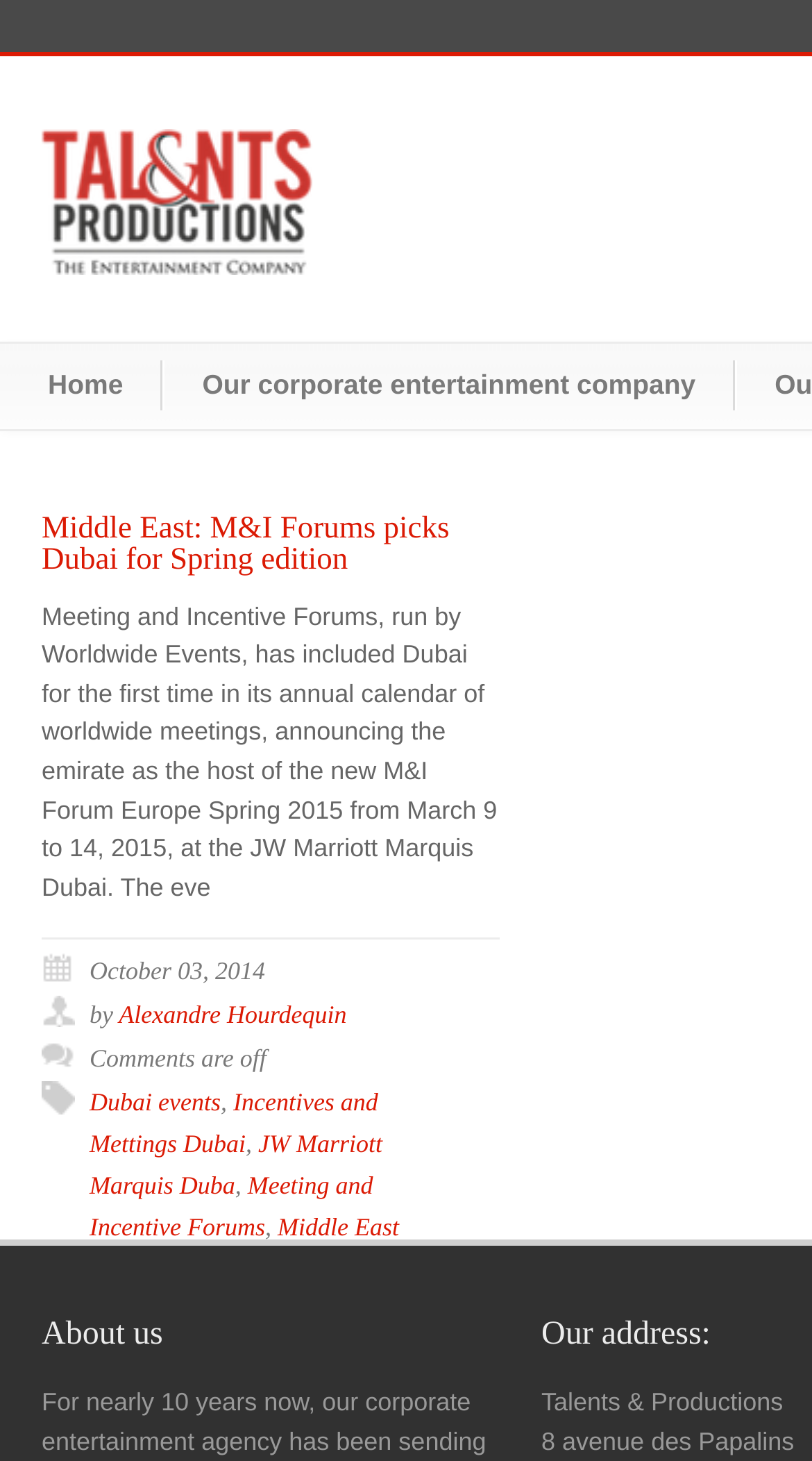Using the information shown in the image, answer the question with as much detail as possible: What is the date of the article?

I found the date by looking at the static text element with the content 'October 03, 2014' which is located below the article heading.